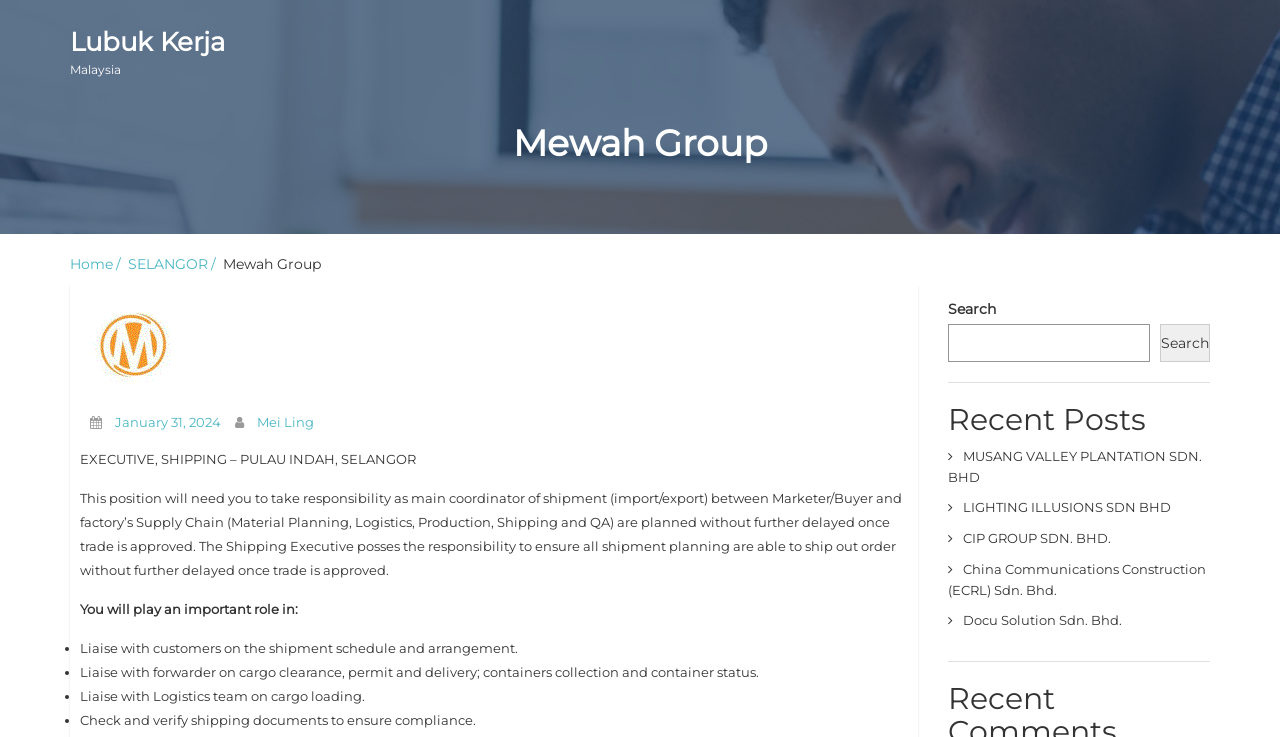Find and indicate the bounding box coordinates of the region you should select to follow the given instruction: "Click on the 'Home' link".

[0.055, 0.346, 0.097, 0.371]